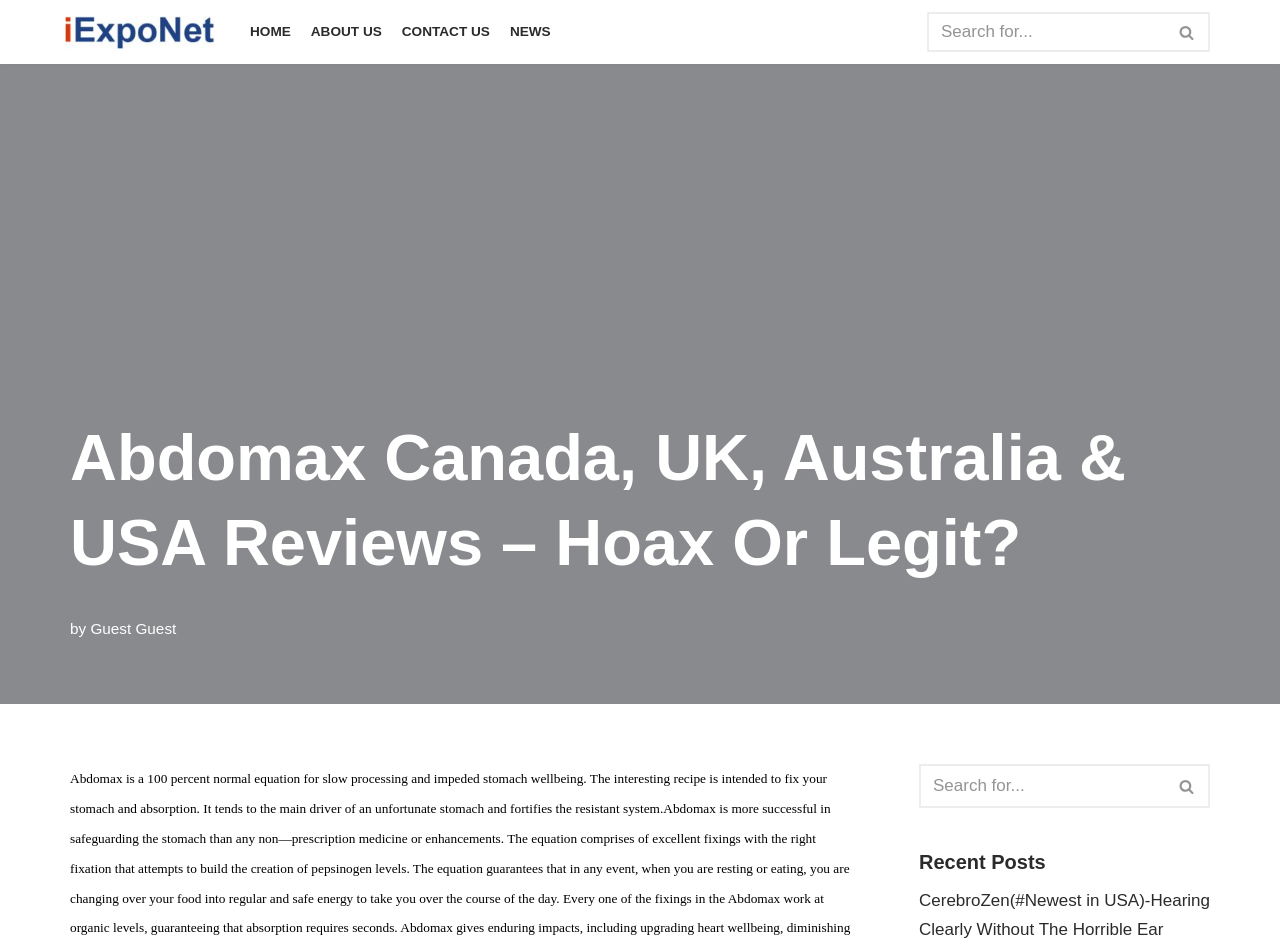What is the name of the website?
Please ensure your answer to the question is detailed and covers all necessary aspects.

I determined the answer by looking at the link element with the text 'iExpoNet' at the top of the webpage, which is likely the website's logo or title.